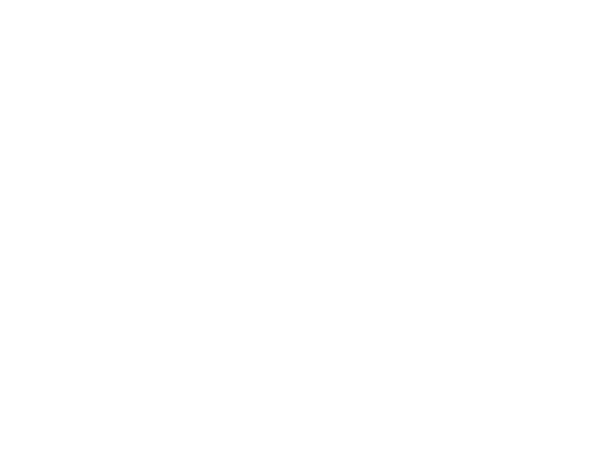Please answer the following question using a single word or phrase: 
Where was the car auctioned?

COPART